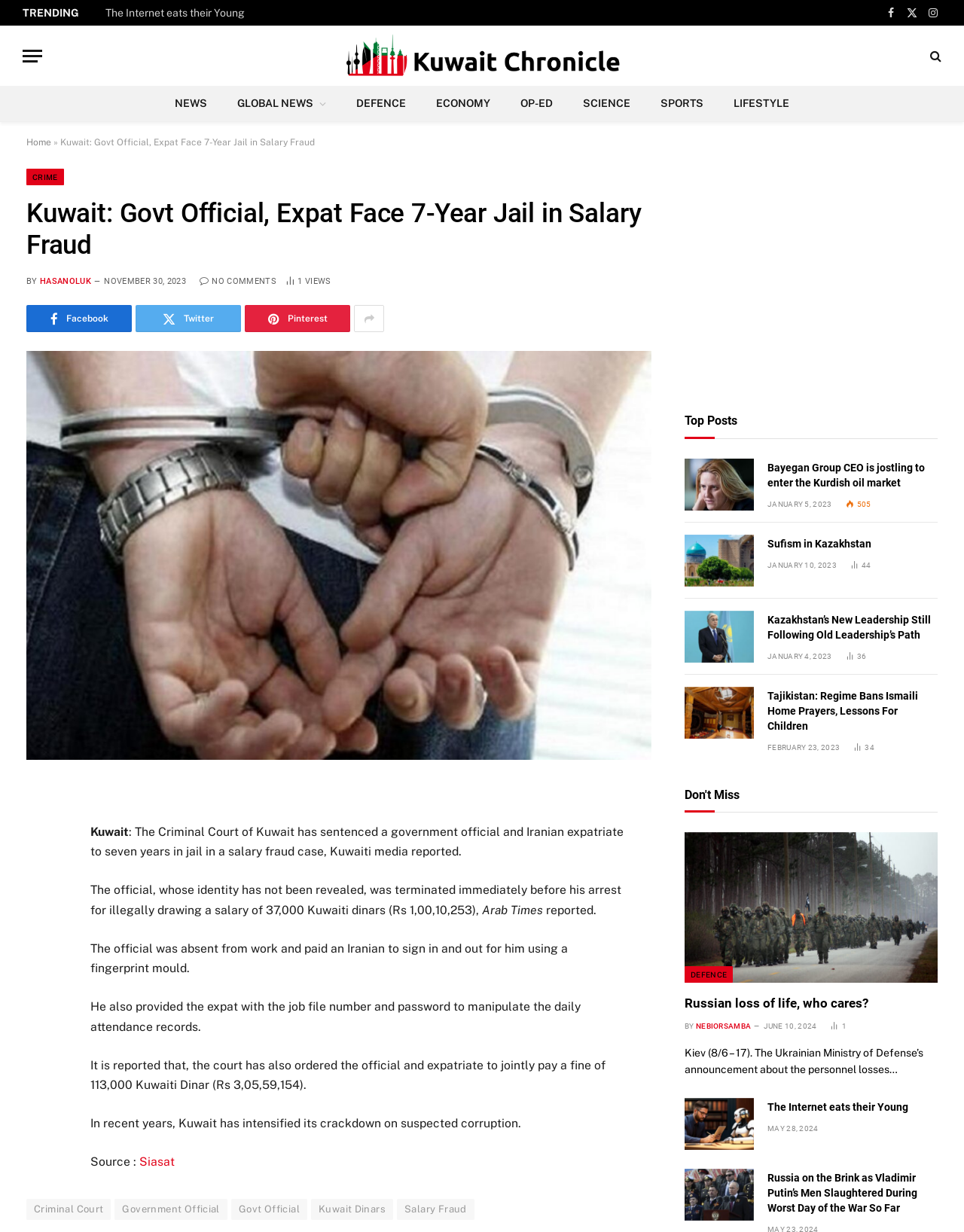Please locate the bounding box coordinates of the element's region that needs to be clicked to follow the instruction: "Click on the 'CRIME' link". The bounding box coordinates should be provided as four float numbers between 0 and 1, i.e., [left, top, right, bottom].

[0.027, 0.137, 0.066, 0.151]